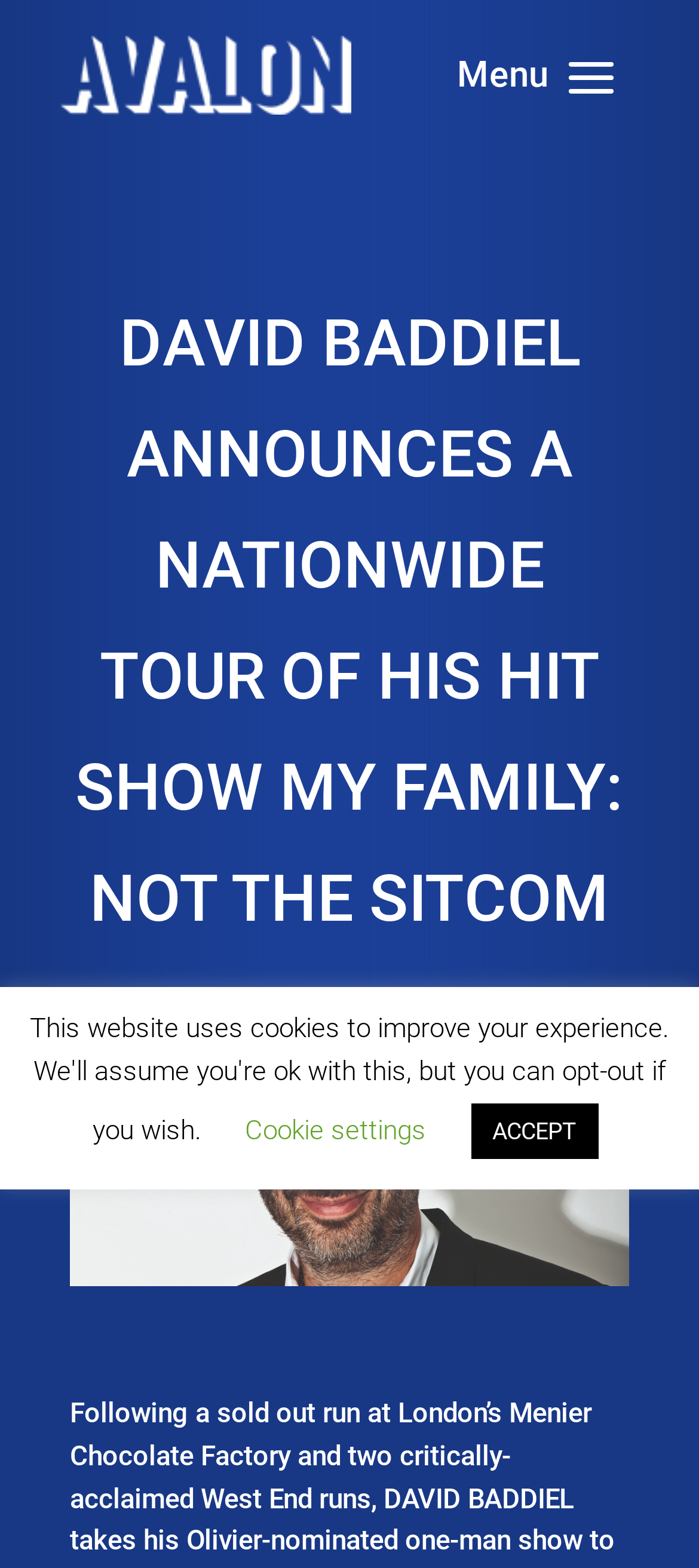Find the bounding box of the element with the following description: "Cookie settings". The coordinates must be four float numbers between 0 and 1, formatted as [left, top, right, bottom].

[0.35, 0.711, 0.609, 0.731]